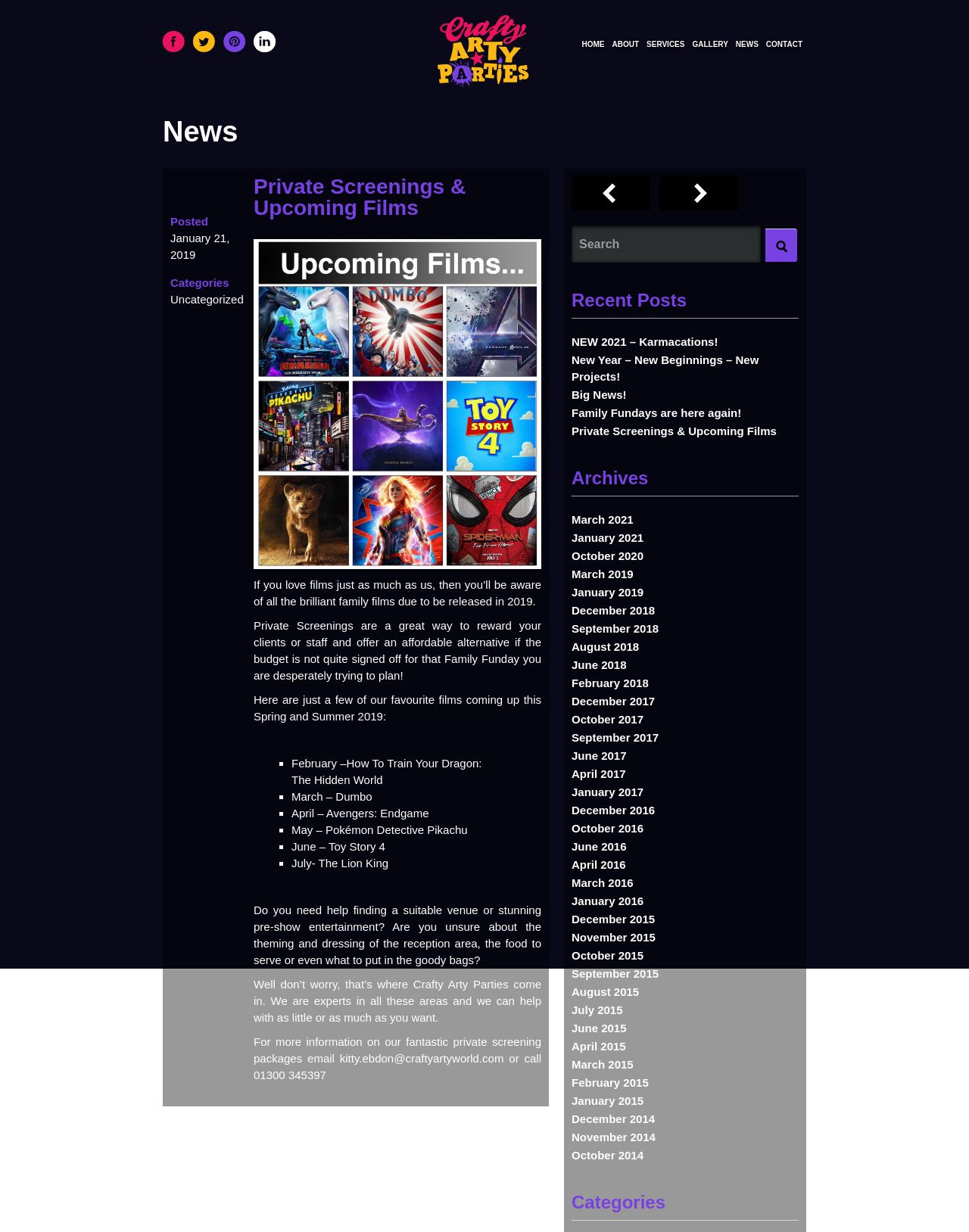Please determine the bounding box coordinates of the element to click in order to execute the following instruction: "Click on the link 'Private Screenings & Upcoming Films'". The coordinates should be four float numbers between 0 and 1, specified as [left, top, right, bottom].

[0.59, 0.345, 0.802, 0.356]